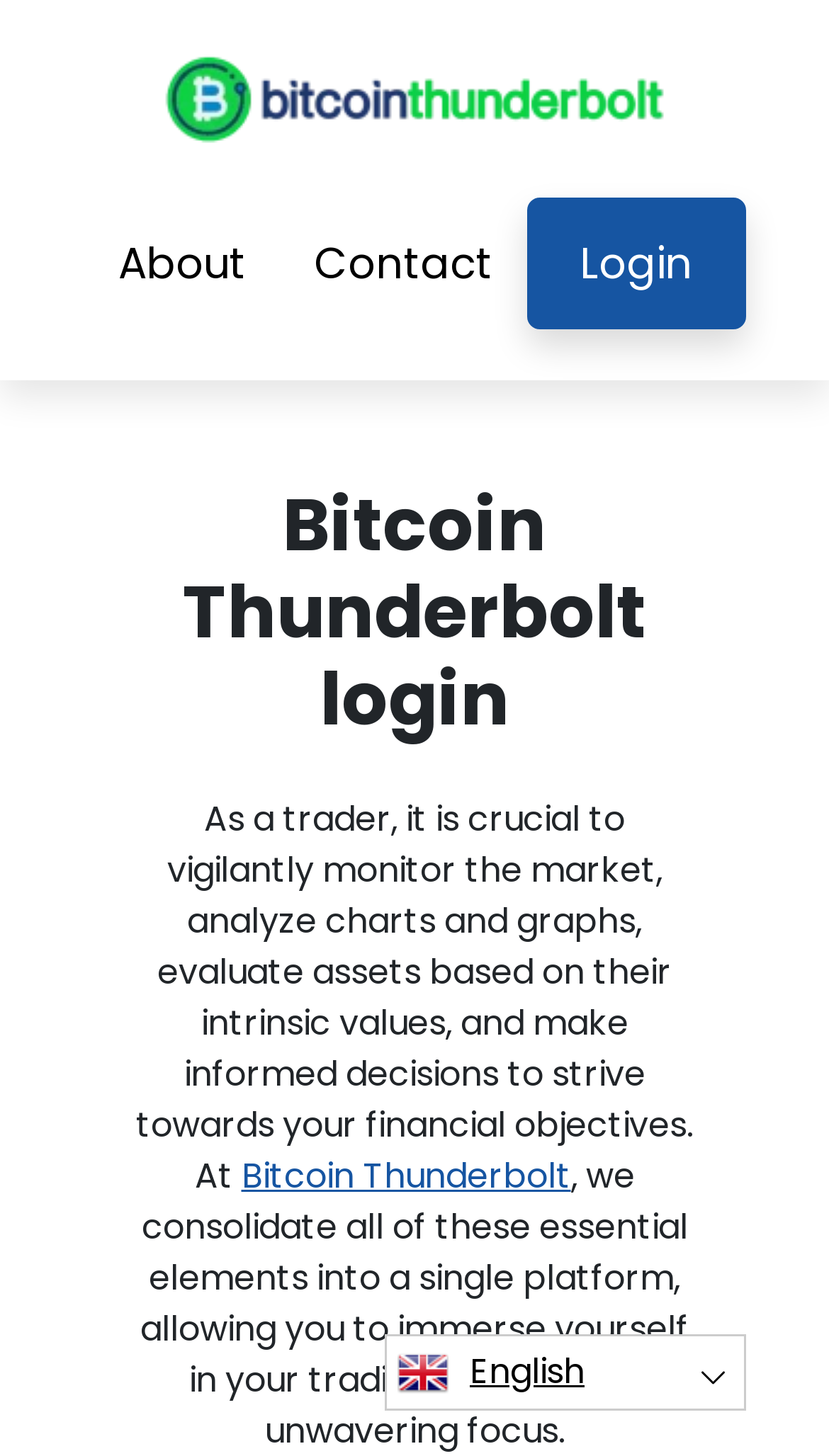Identify the bounding box coordinates for the UI element described as follows: "Audio & Video". Ensure the coordinates are four float numbers between 0 and 1, formatted as [left, top, right, bottom].

None